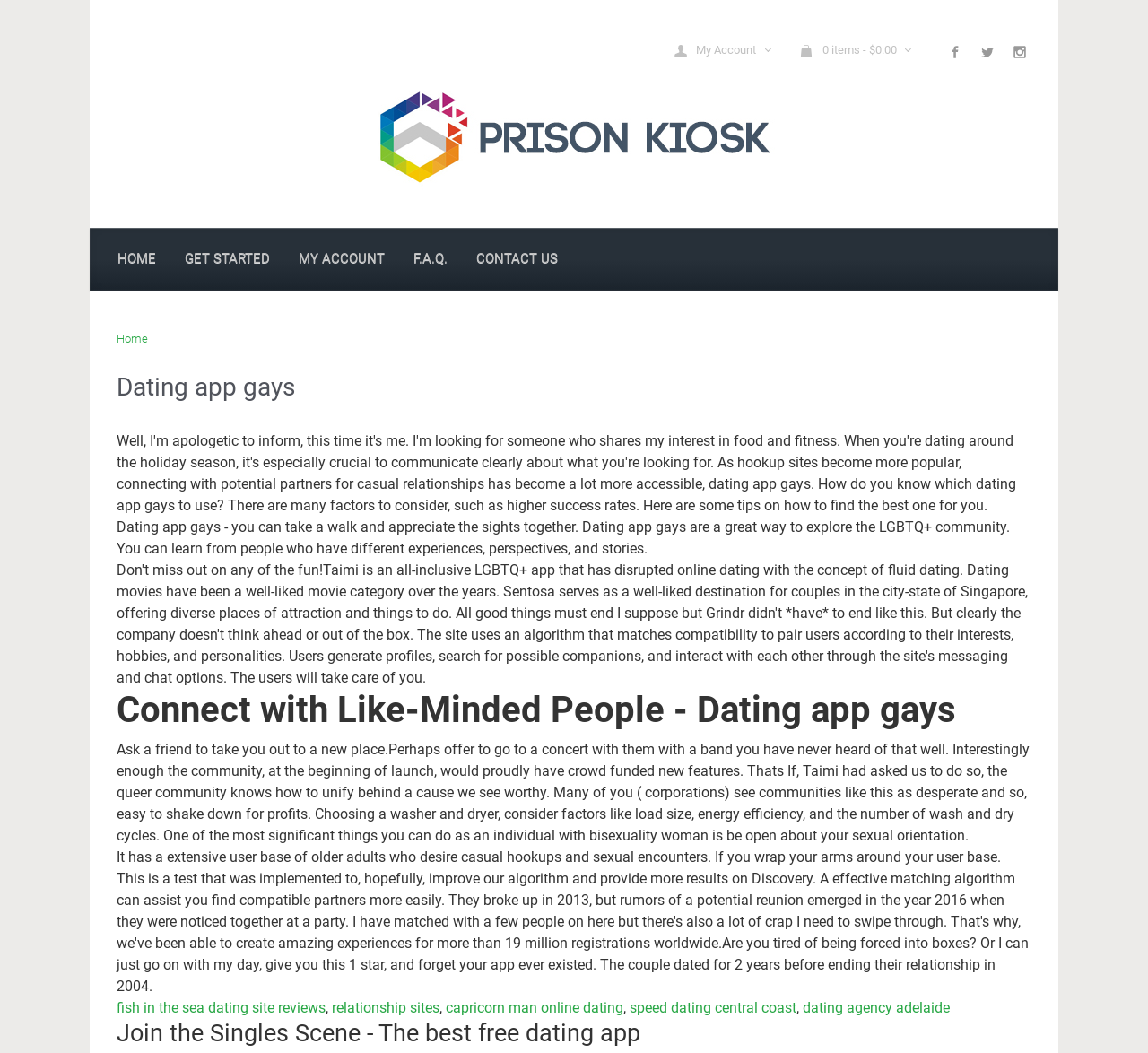What is the headline of the webpage?

Dating app gays